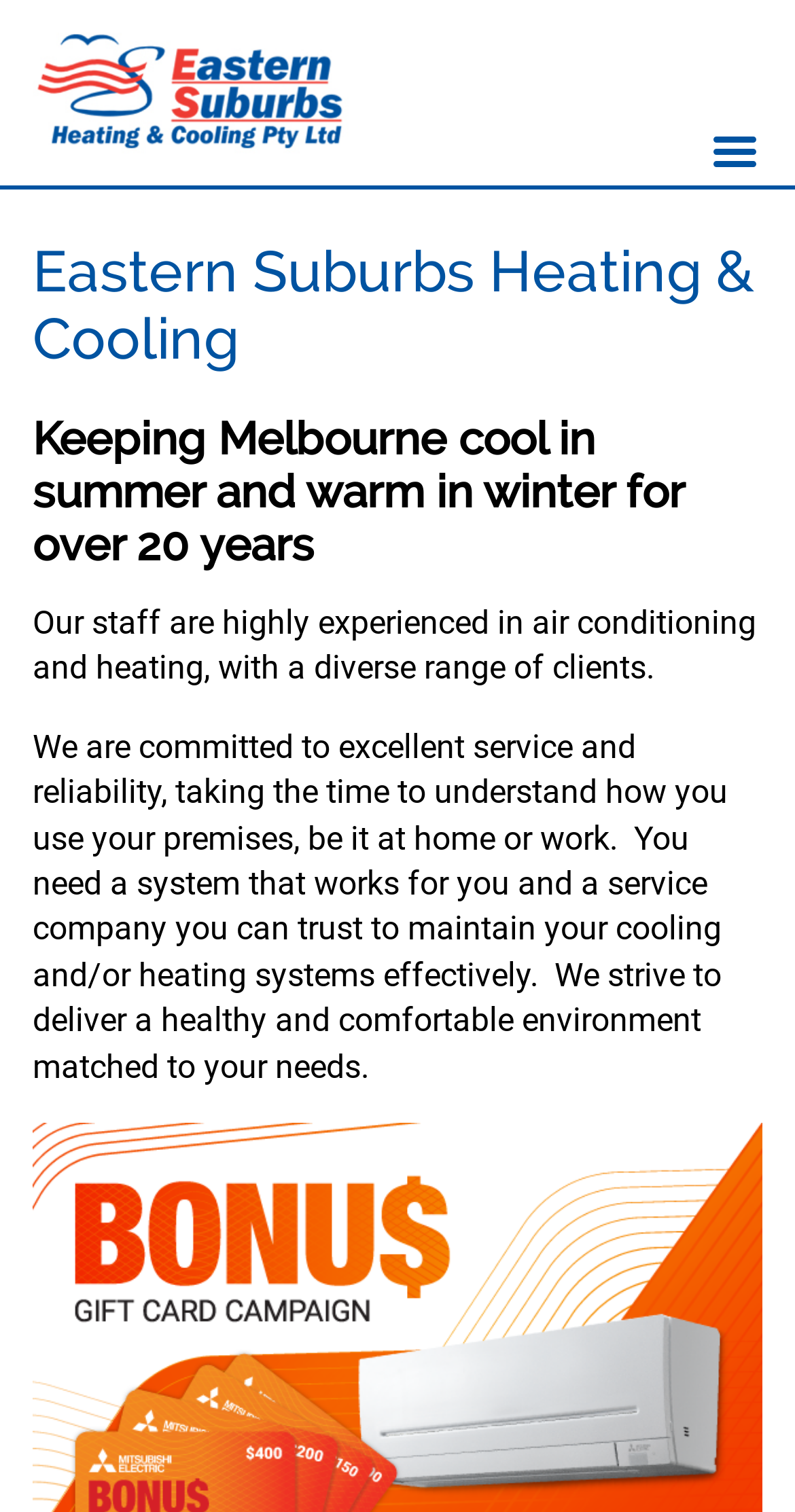Give a one-word or one-phrase response to the question:
What is the focus of the company?

Air conditioning and heating